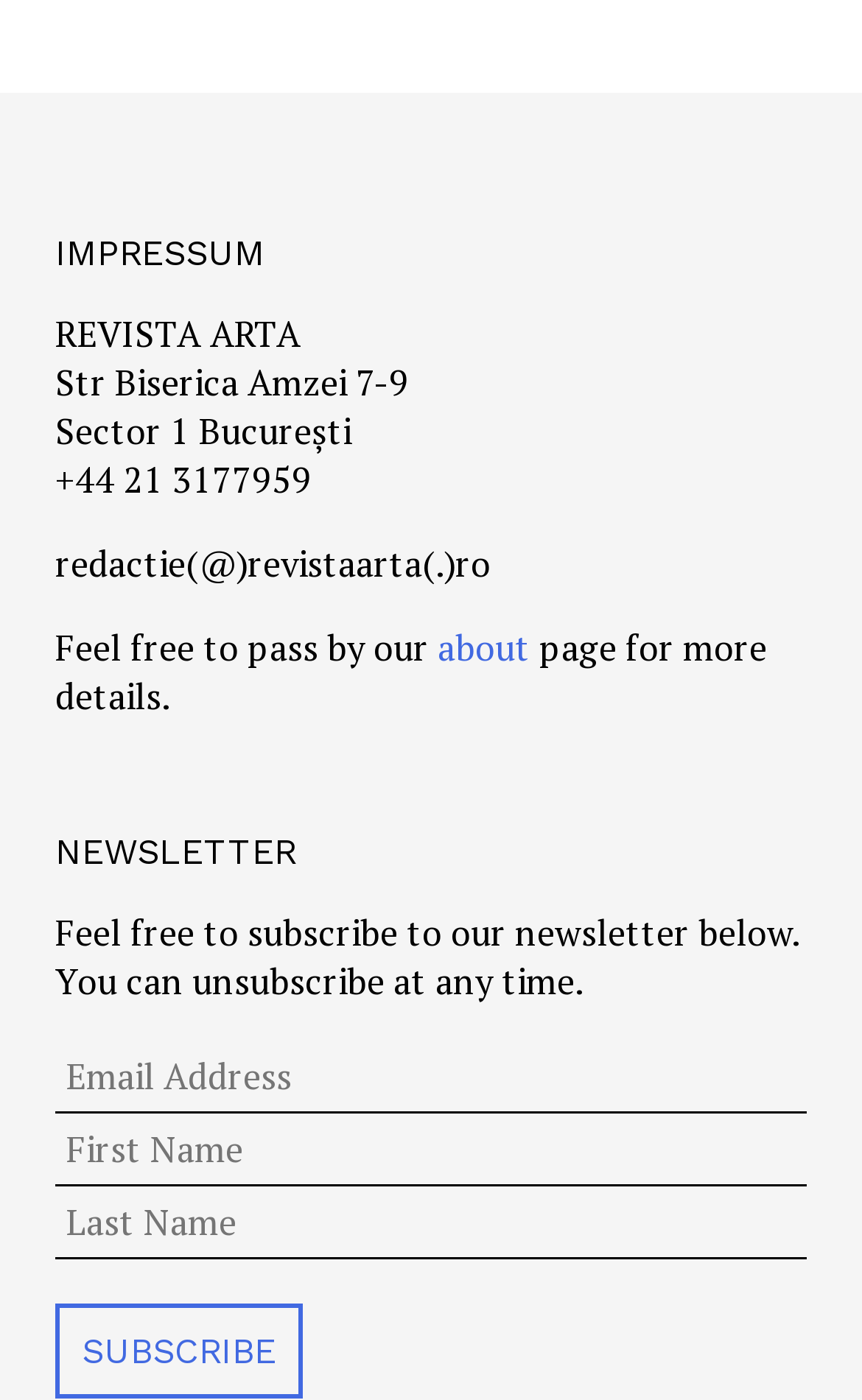From the element description: "about", extract the bounding box coordinates of the UI element. The coordinates should be expressed as four float numbers between 0 and 1, in the order [left, top, right, bottom].

[0.508, 0.445, 0.615, 0.48]